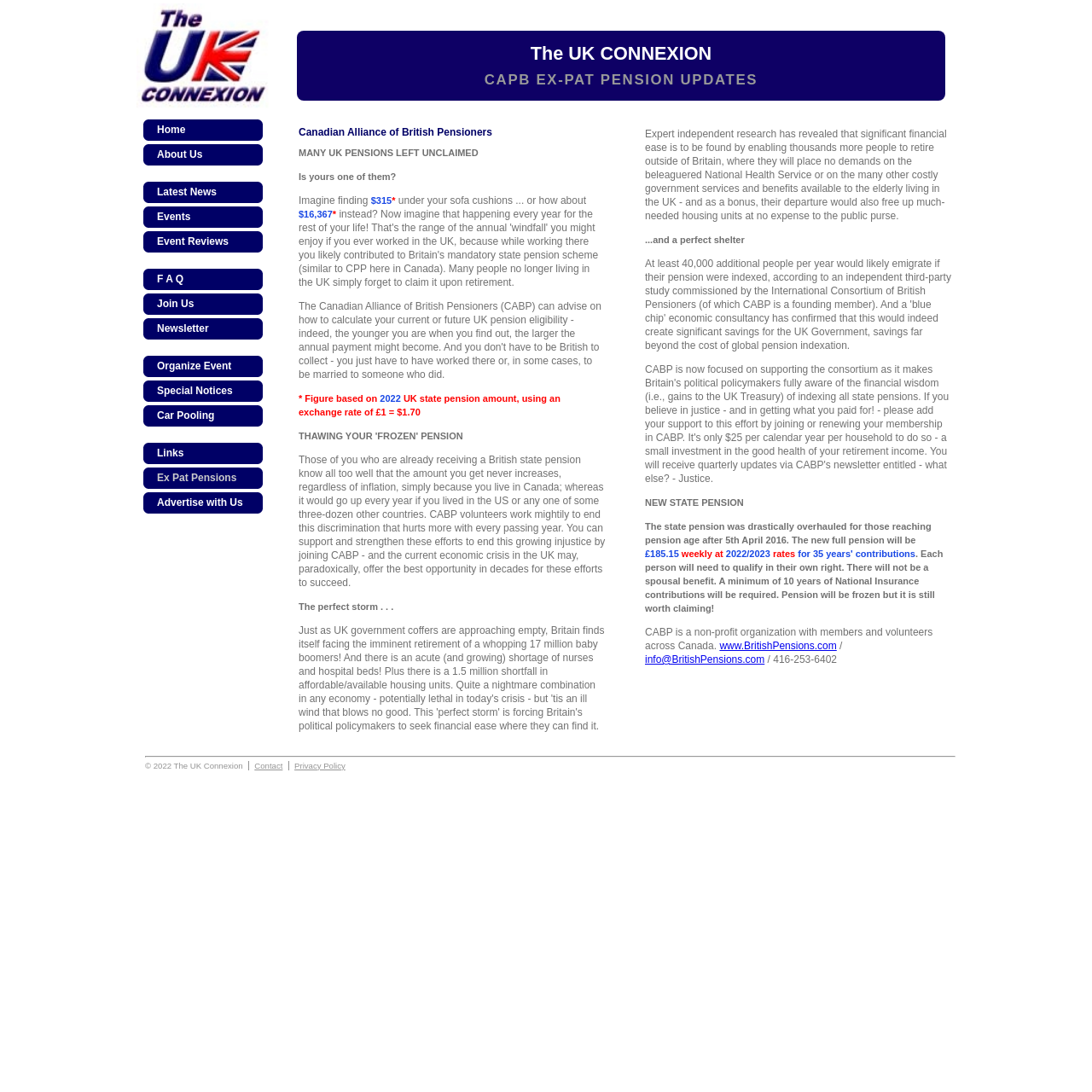Can you specify the bounding box coordinates of the area that needs to be clicked to fulfill the following instruction: "Click the Latest News link"?

[0.131, 0.166, 0.241, 0.187]